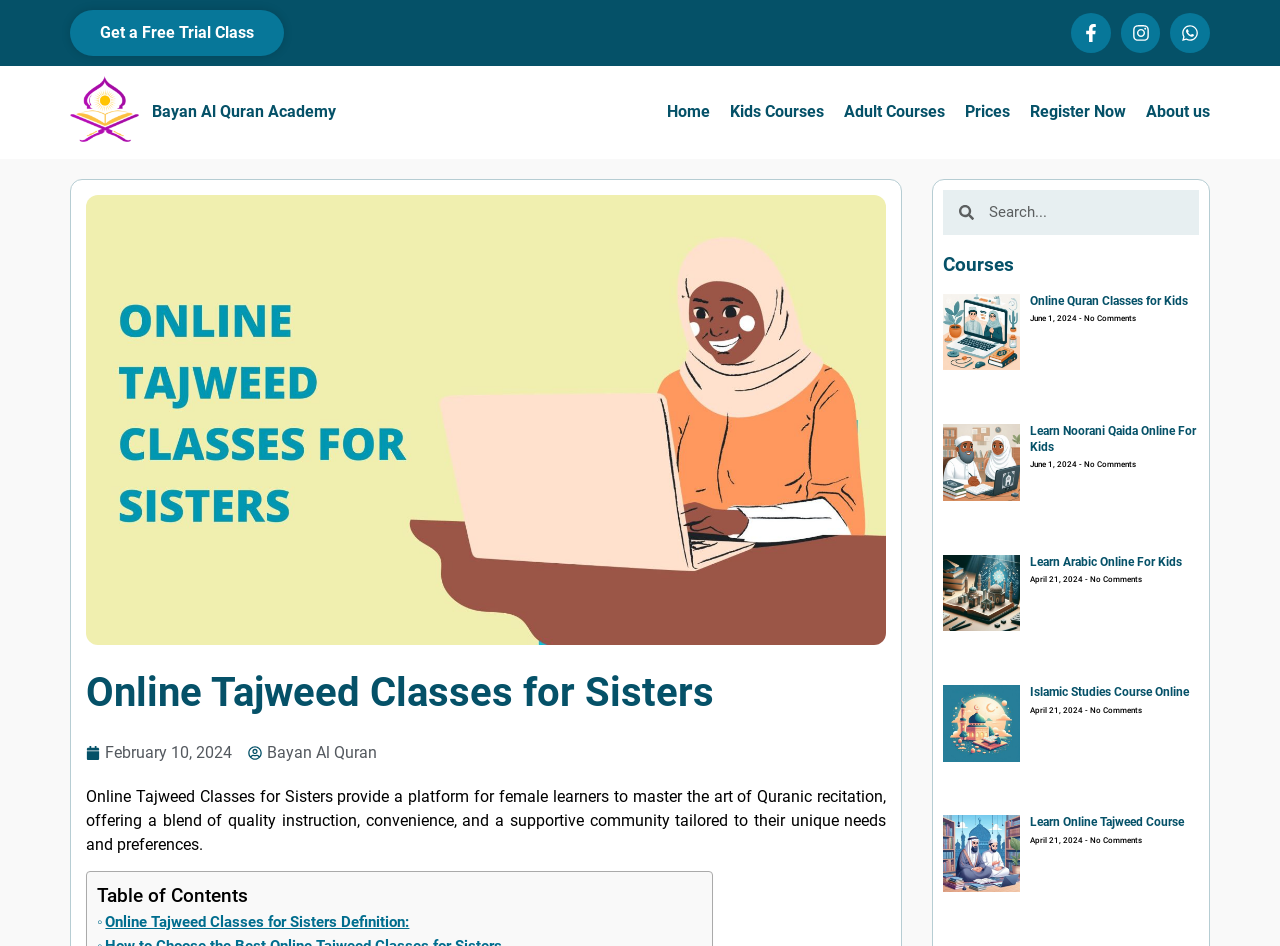Please locate the UI element described by "Online Quran Classes for Kids" and provide its bounding box coordinates.

[0.805, 0.31, 0.928, 0.325]